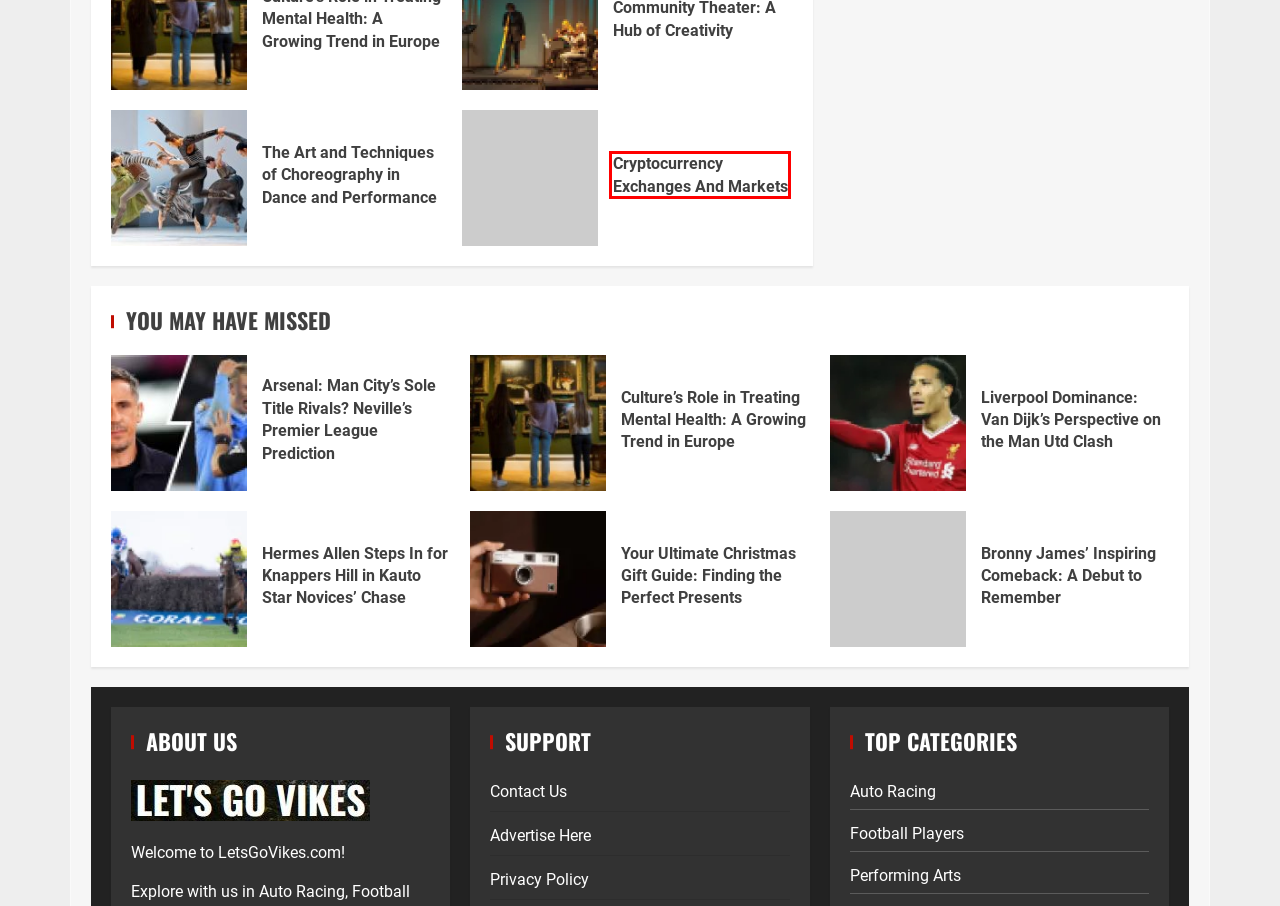You are presented with a screenshot of a webpage with a red bounding box. Select the webpage description that most closely matches the new webpage after clicking the element inside the red bounding box. The options are:
A. Techniques of Choreography in Dance and Performance
B. Advertise Here - Let's Go Vikes
C. Contact Us - Let's Go Vikes
D. Your Ultimate Christmas Gift Guide: Finding the Perfect Presents - Let's Go Vikes
E. Hermes Allen Steps In for Knappers Hill in Kauto Star Novices' Chase - Let's Go Vikes
F. Privacy Policy - Let's Go Vikes
G. Cryptocurrency Exchanges And Markets - Let's Go Vikes
H. Bronny James' Inspiring Comeback: A Debut to Remember - Let's Go Vikes

G